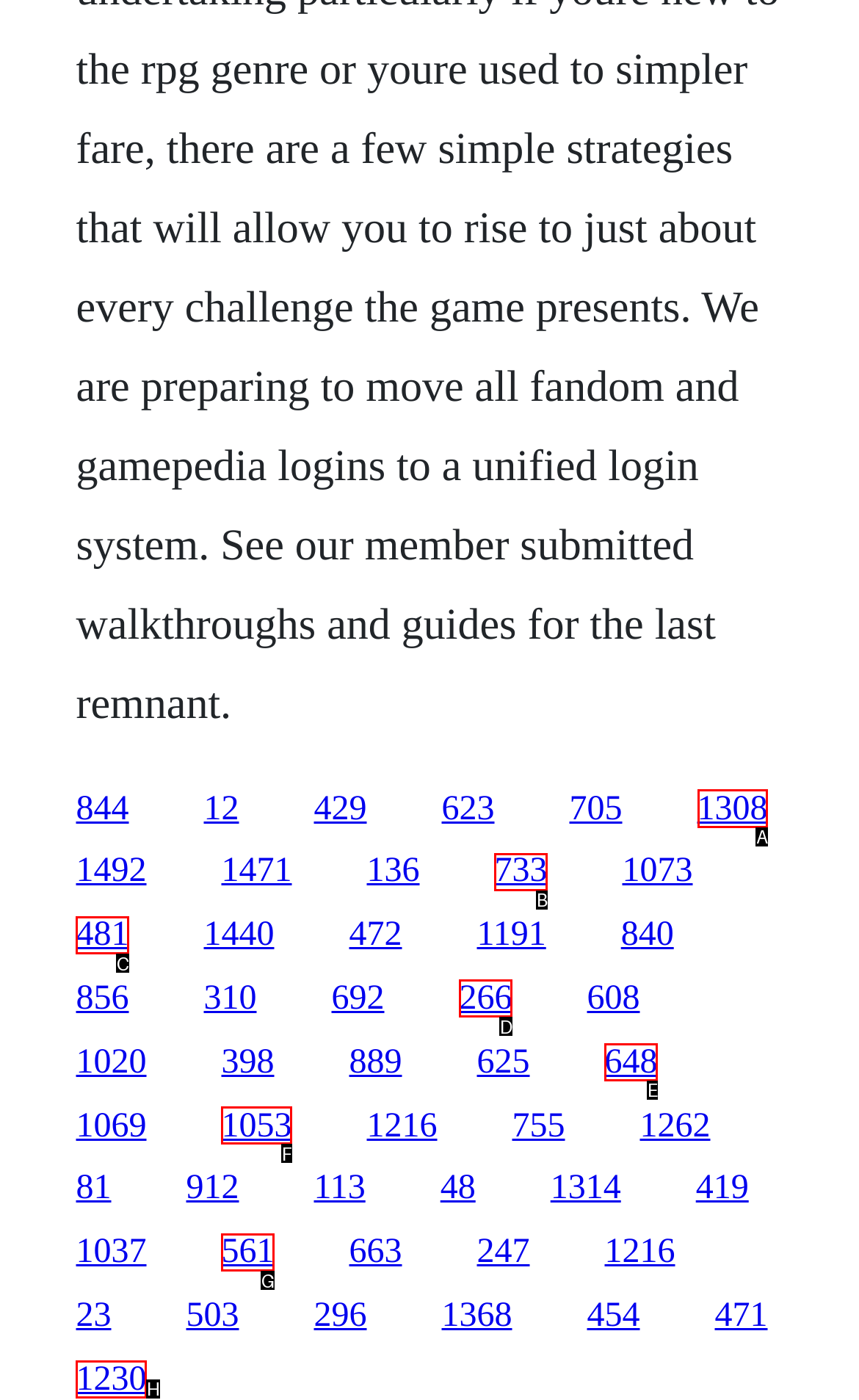Select the HTML element that needs to be clicked to carry out the task: click the link at the top right
Provide the letter of the correct option.

A